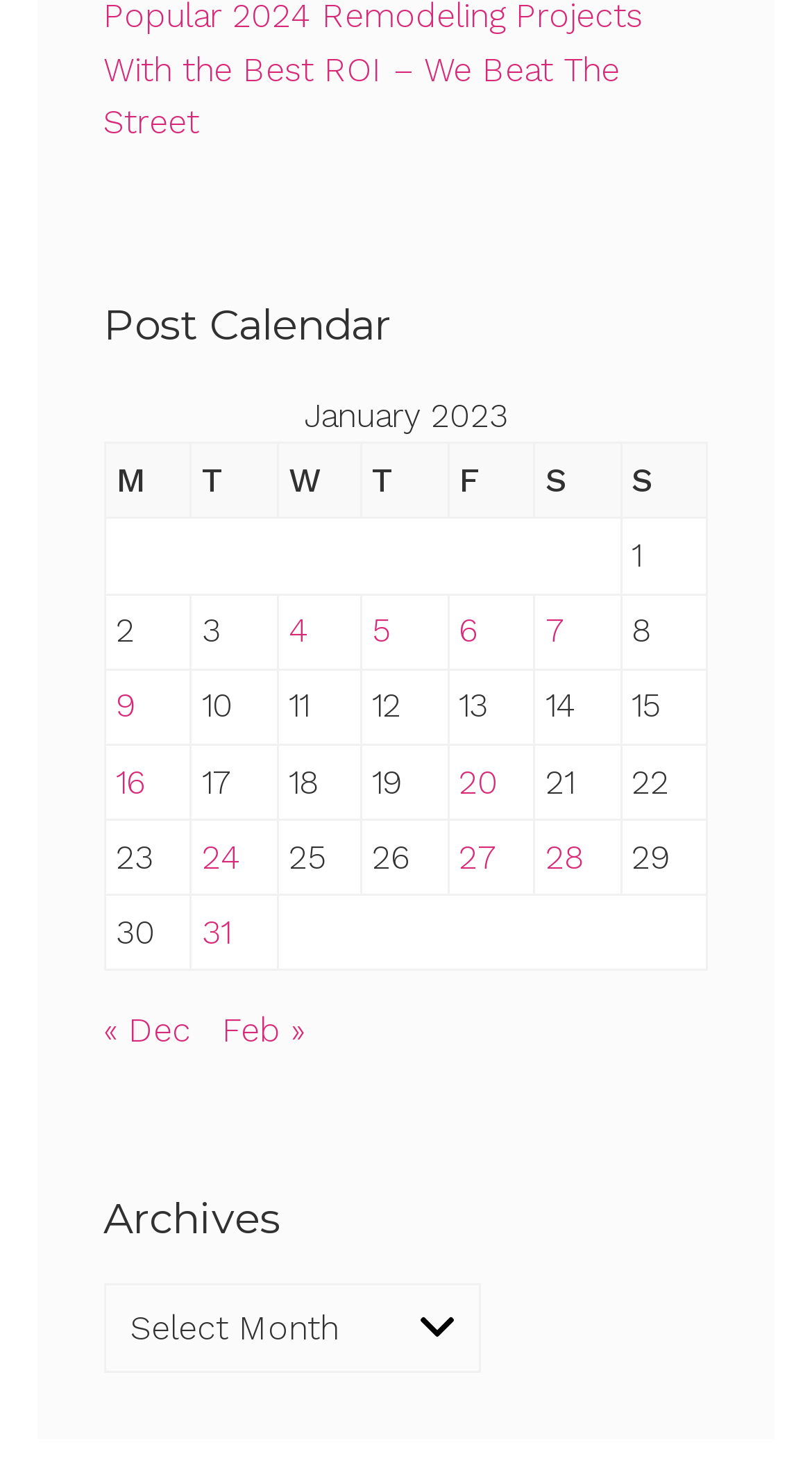Give the bounding box coordinates for this UI element: "16". The coordinates should be four float numbers between 0 and 1, arranged as [left, top, right, bottom].

[0.143, 0.521, 0.181, 0.548]